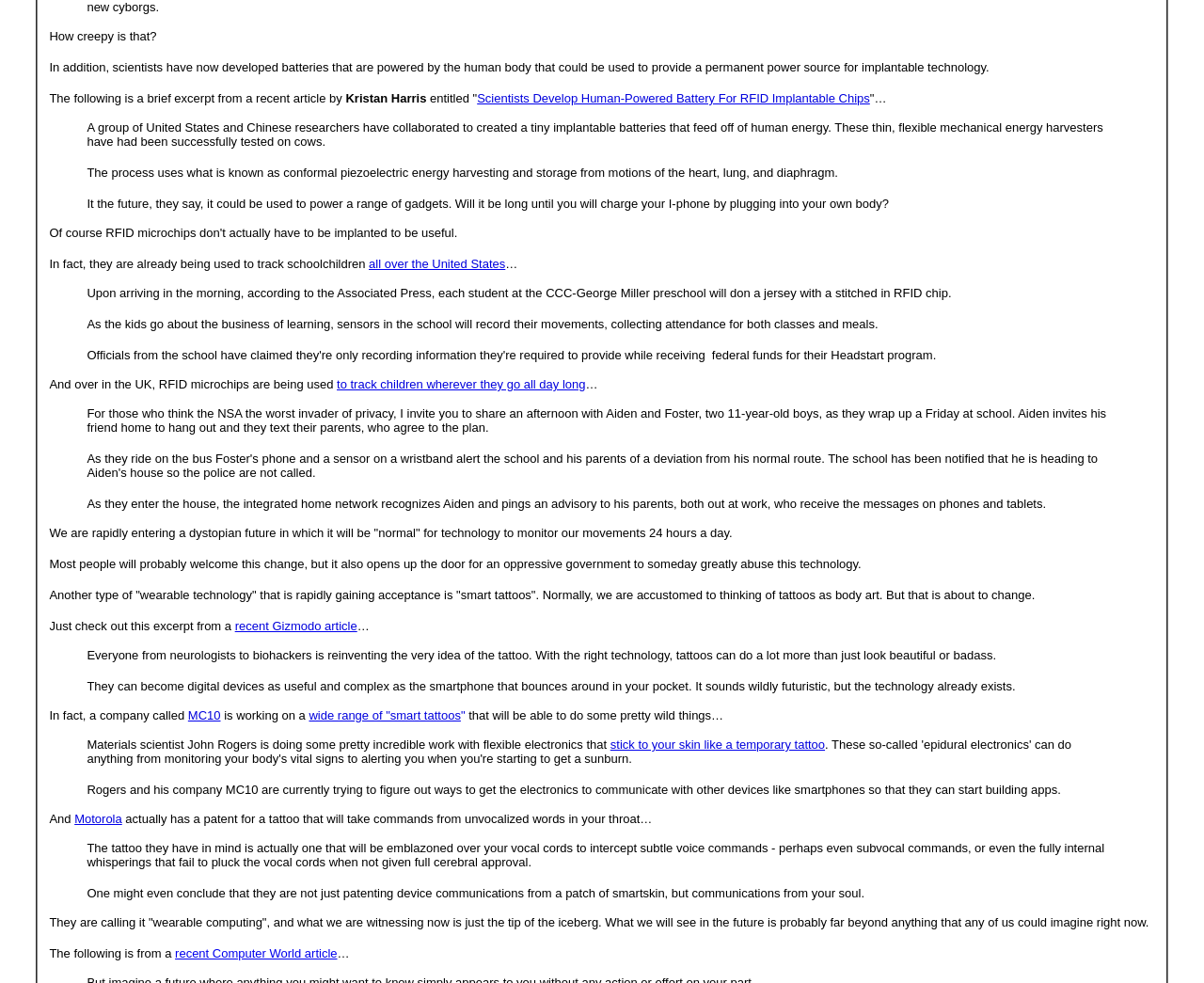Please specify the bounding box coordinates for the clickable region that will help you carry out the instruction: "Learn more about the recent Gizmodo article on smart tattoos".

[0.195, 0.63, 0.297, 0.644]